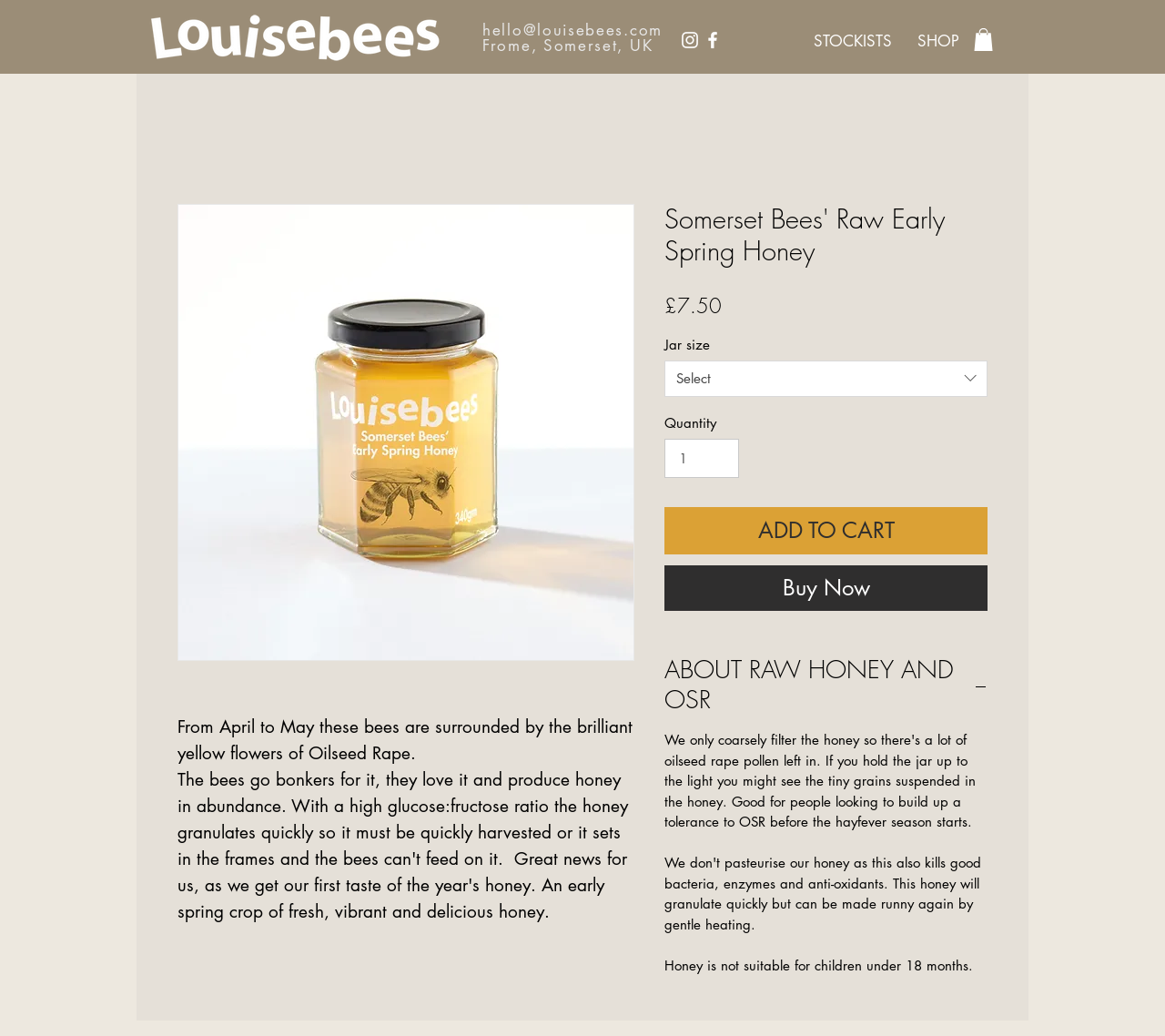Please give a concise answer to this question using a single word or phrase: 
What is the purpose of the 'ADD TO CART' button?

To add the honey to the cart